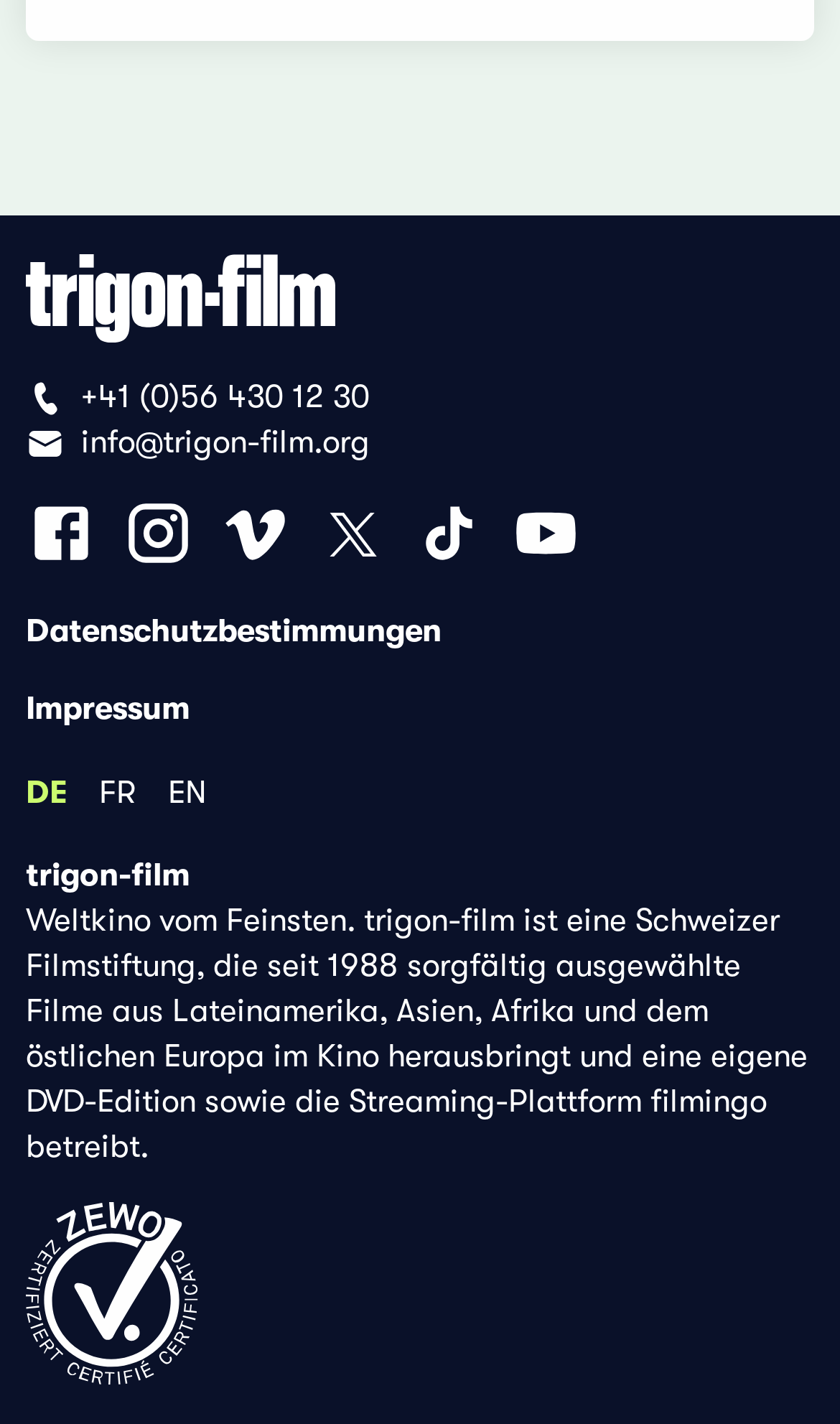Determine the bounding box coordinates of the target area to click to execute the following instruction: "visit trigon-film's Facebook profile."

[0.031, 0.35, 0.115, 0.4]